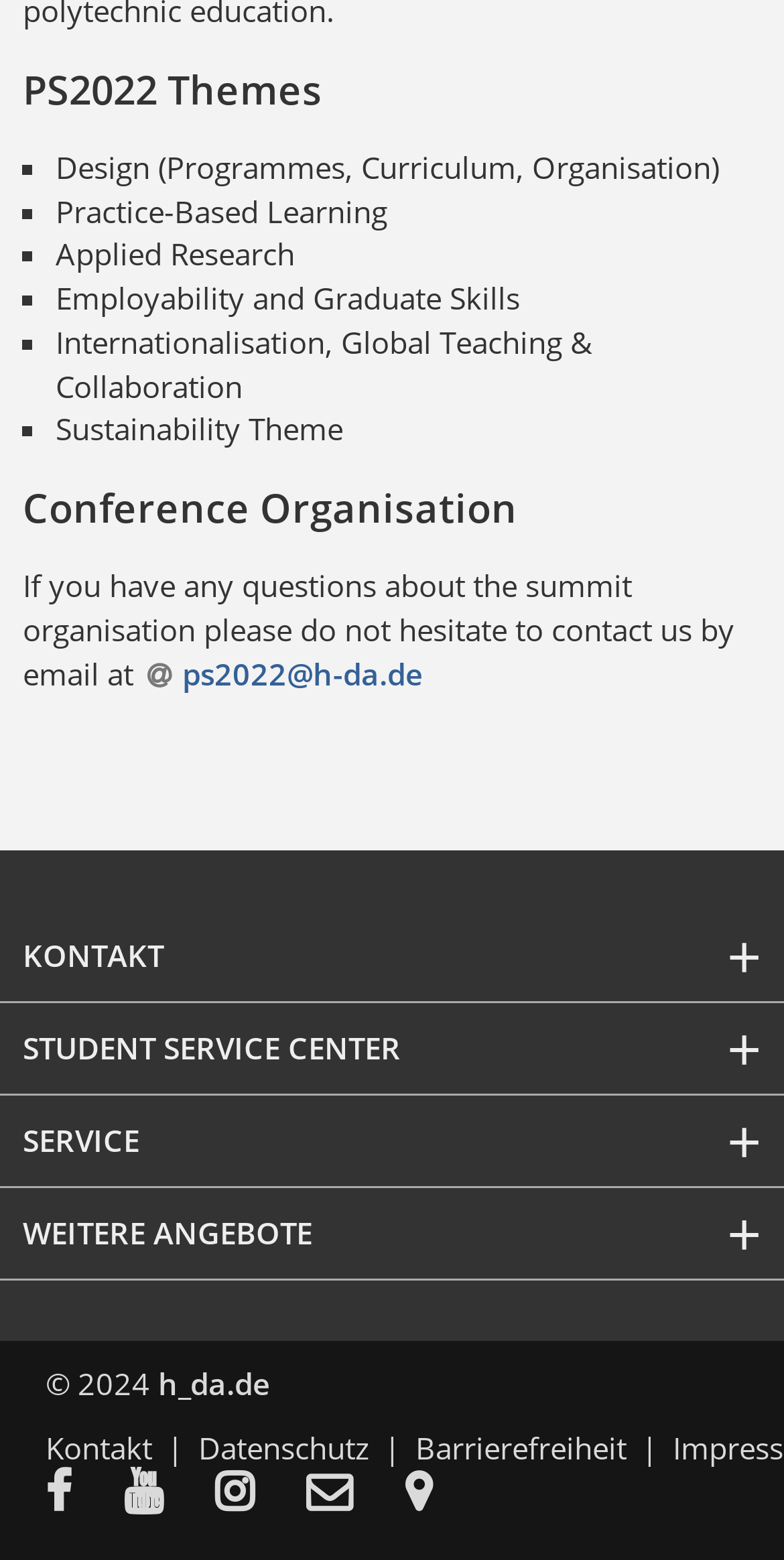Given the following UI element description: "", find the bounding box coordinates in the webpage screenshot.

[0.39, 0.925, 0.488, 0.973]